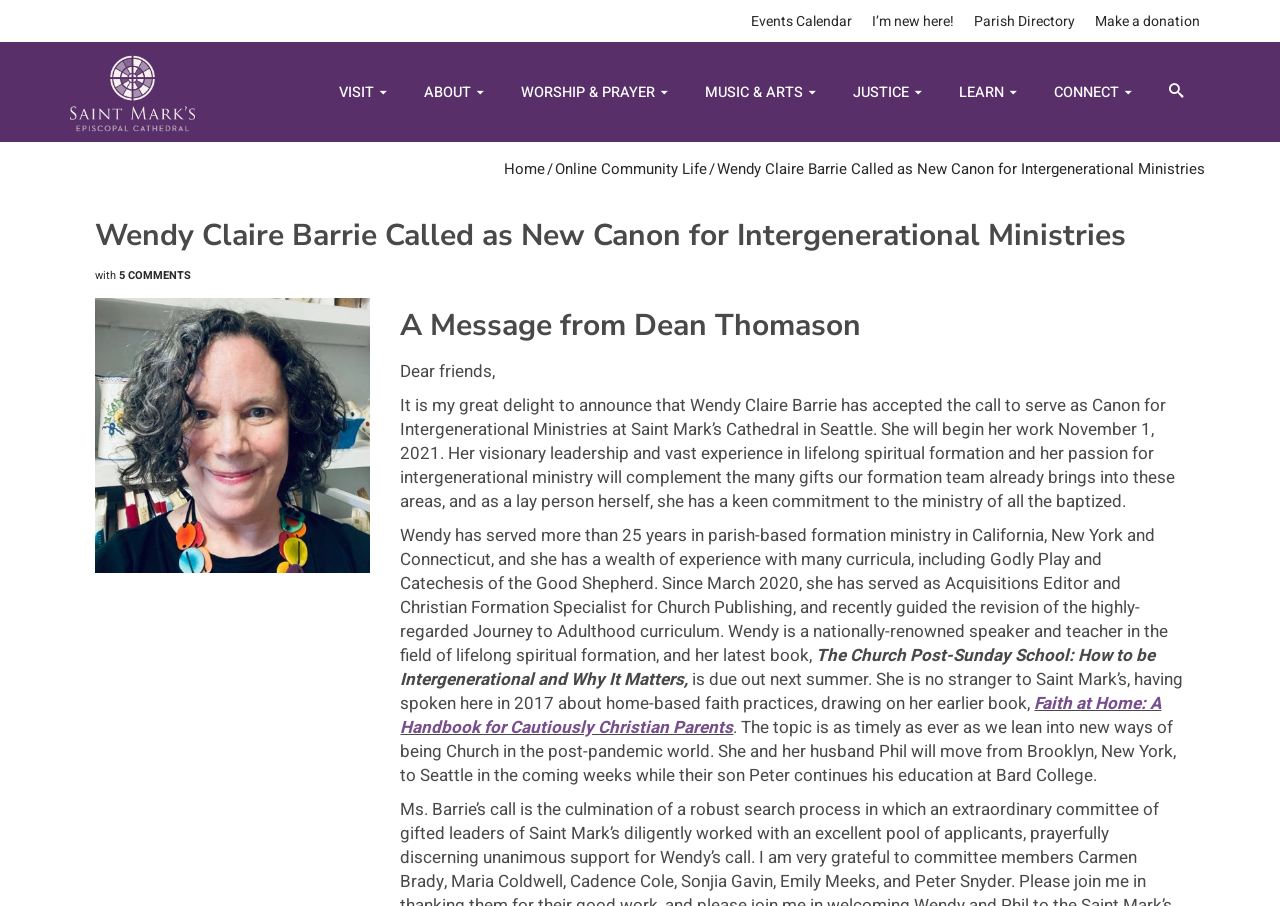Where will Wendy Claire Barrie begin her work?
Please answer the question with a single word or phrase, referencing the image.

Saint Mark’s Cathedral in Seattle